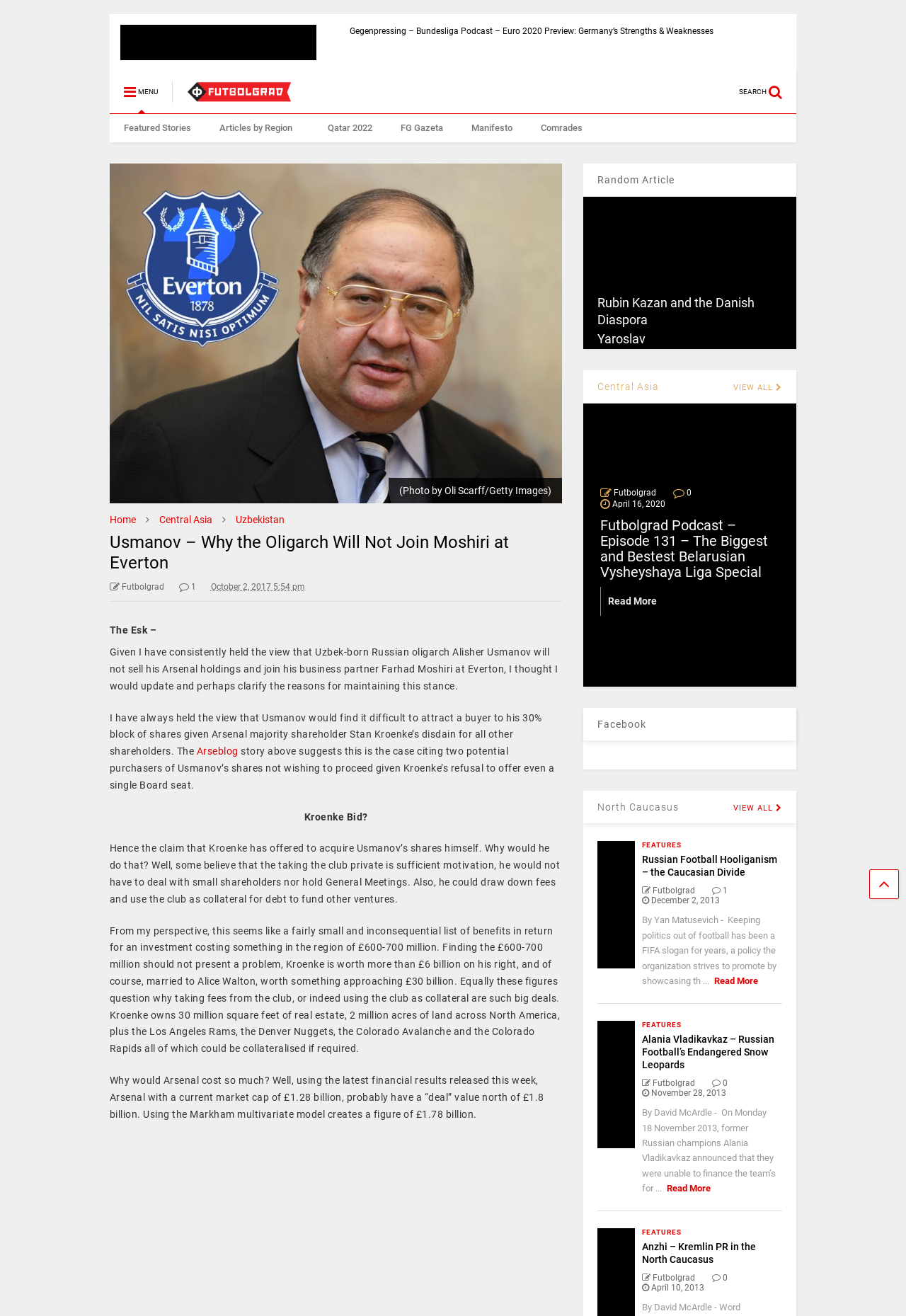Observe the image and answer the following question in detail: How many images are on the webpage?

I counted the number of image elements on the webpage, and there are 7 images in total, including the site logo, article images, and other graphics.